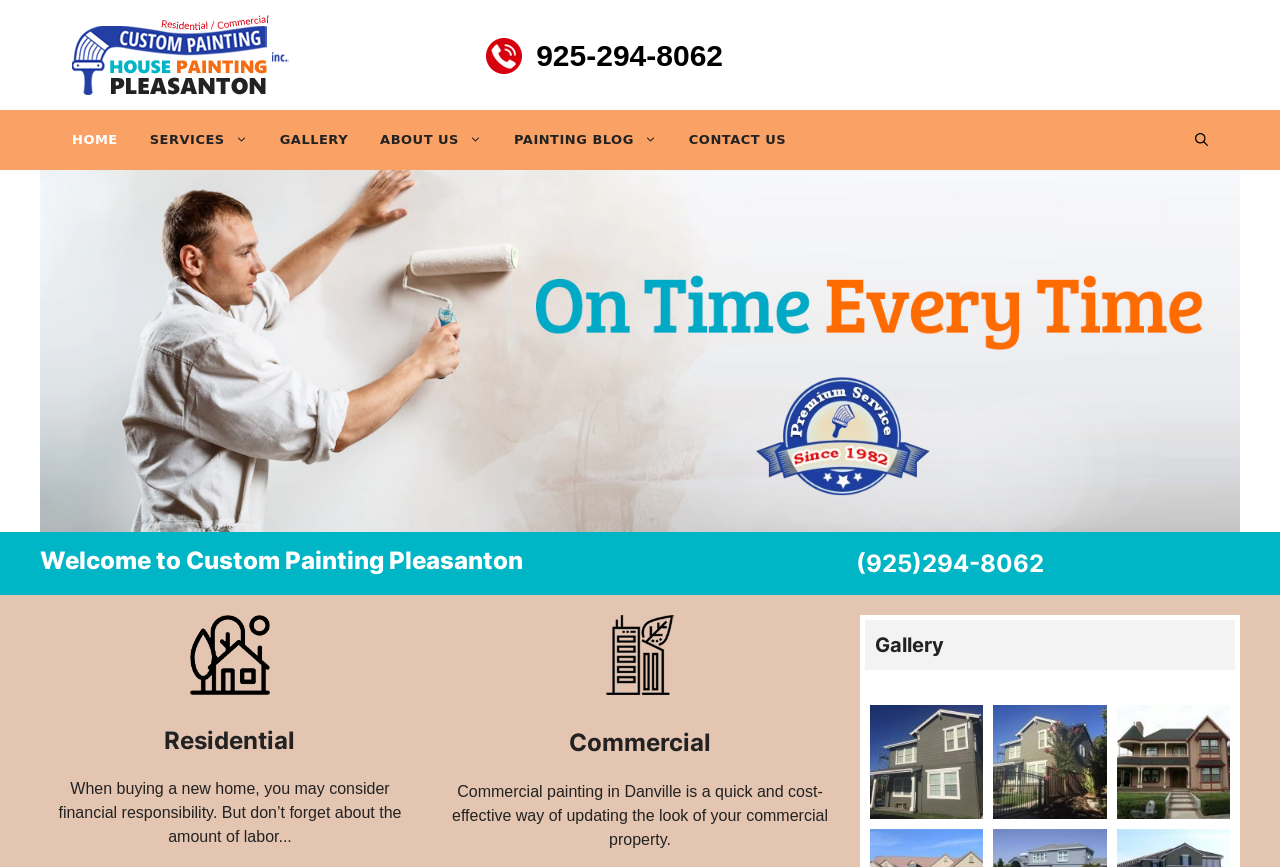Can you determine the main header of this webpage?

Welcome to Custom Painting Pleasanton